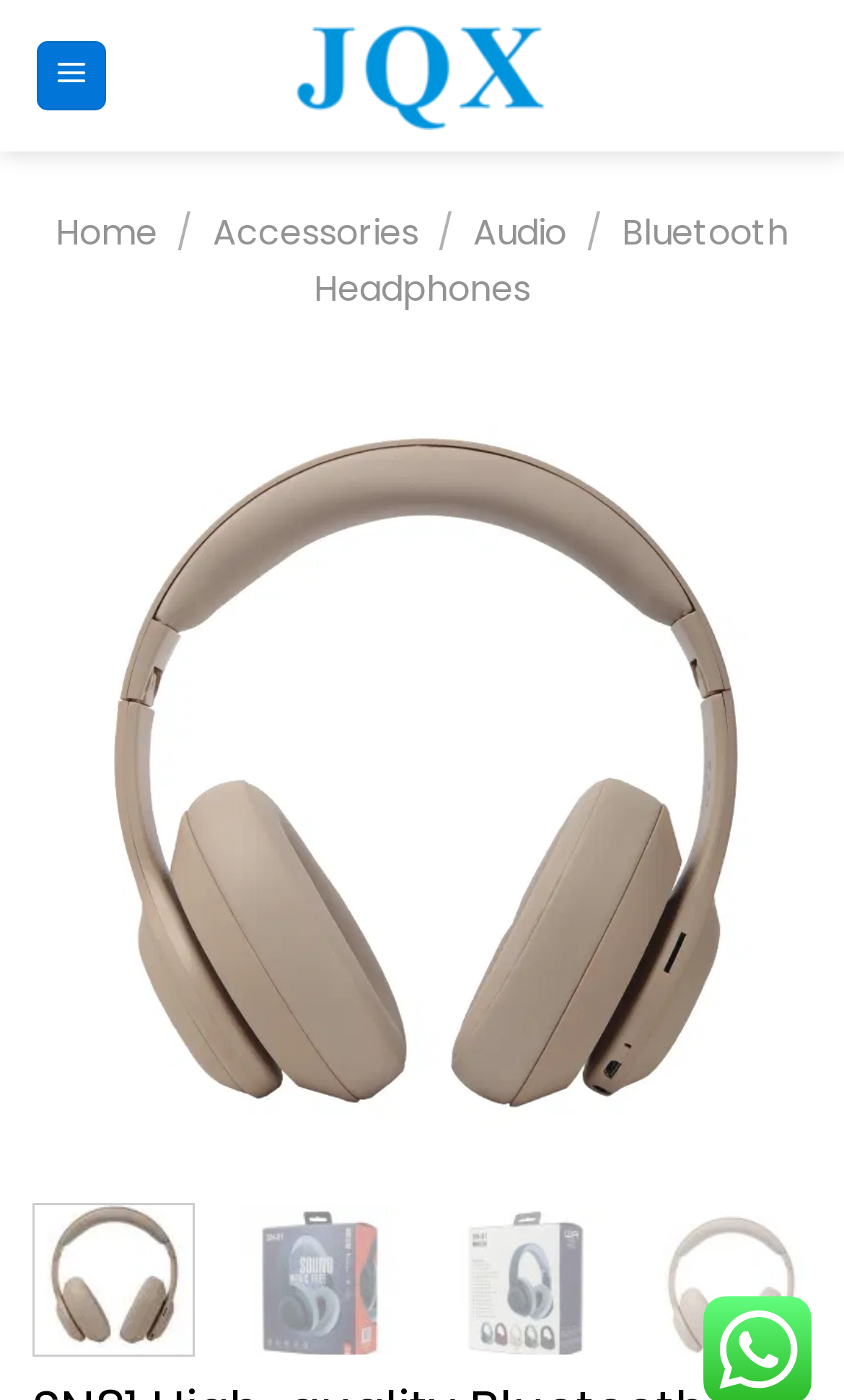Please find the bounding box coordinates of the element that you should click to achieve the following instruction: "Go to the Bluetooth Headphones page". The coordinates should be presented as four float numbers between 0 and 1: [left, top, right, bottom].

[0.372, 0.148, 0.934, 0.223]